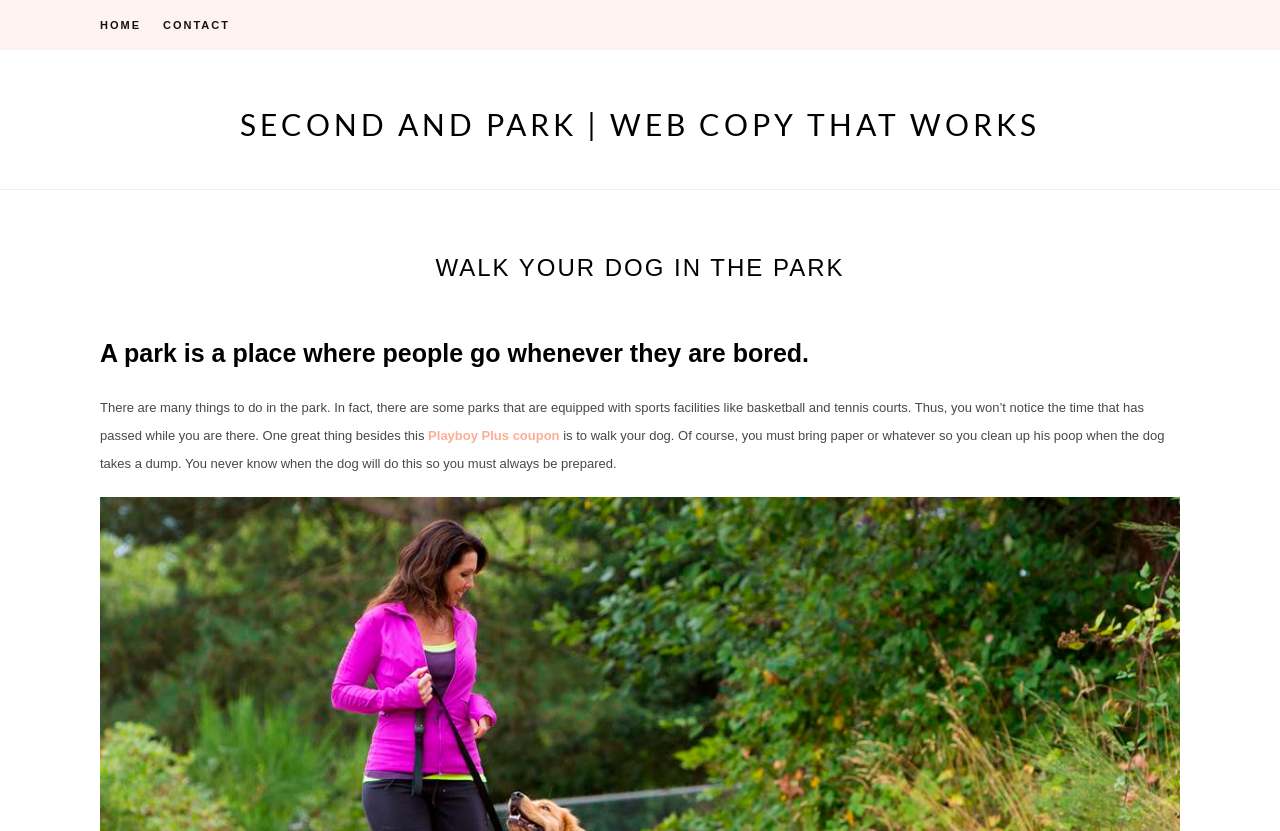Determine the bounding box for the UI element that matches this description: "Contact".

[0.127, 0.0, 0.18, 0.06]